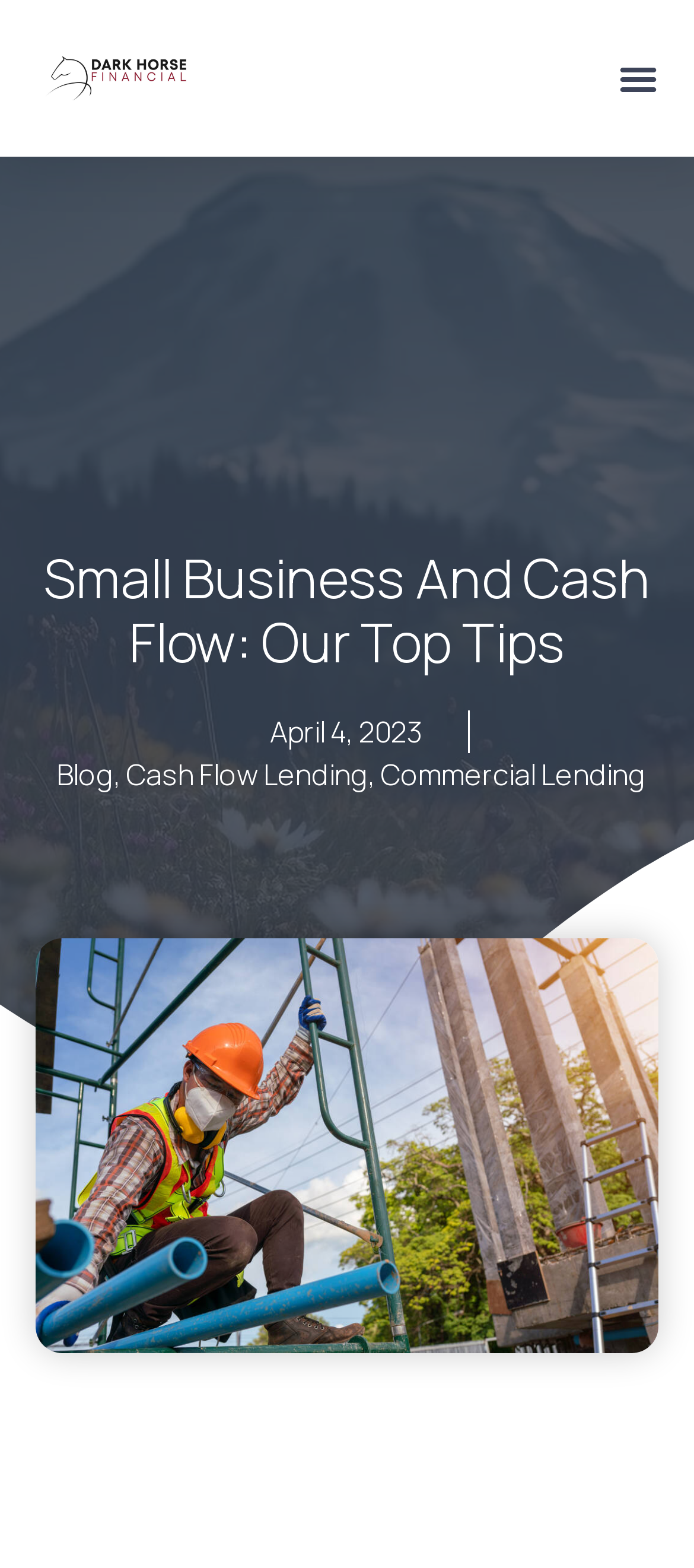What is the theme of the image on the webpage?
Kindly offer a comprehensive and detailed response to the question.

I looked at the image element and found that it is an image of a worker at a construction site, which suggests that the theme of the image is related to construction or building.